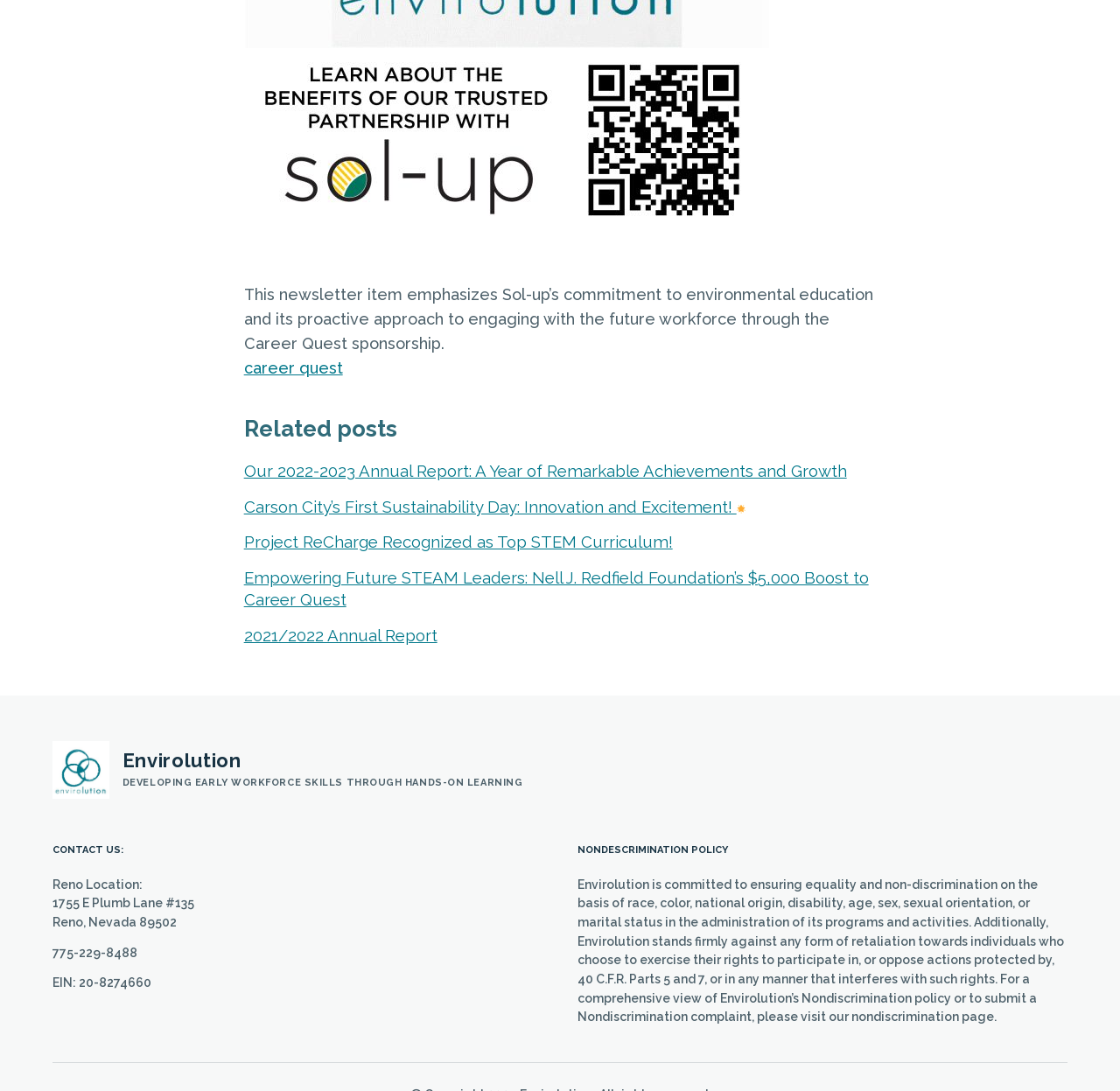What is the policy of Envirolution regarding non-discrimination?
Give a detailed and exhaustive answer to the question.

The webpage states Envirolution's non-discrimination policy as 'Envirolution is committed to ensuring equality and non-discrimination on the basis of race, color, national origin, disability, age, sex, sexual orientation, or marital status in the administration of its programs and activities.'